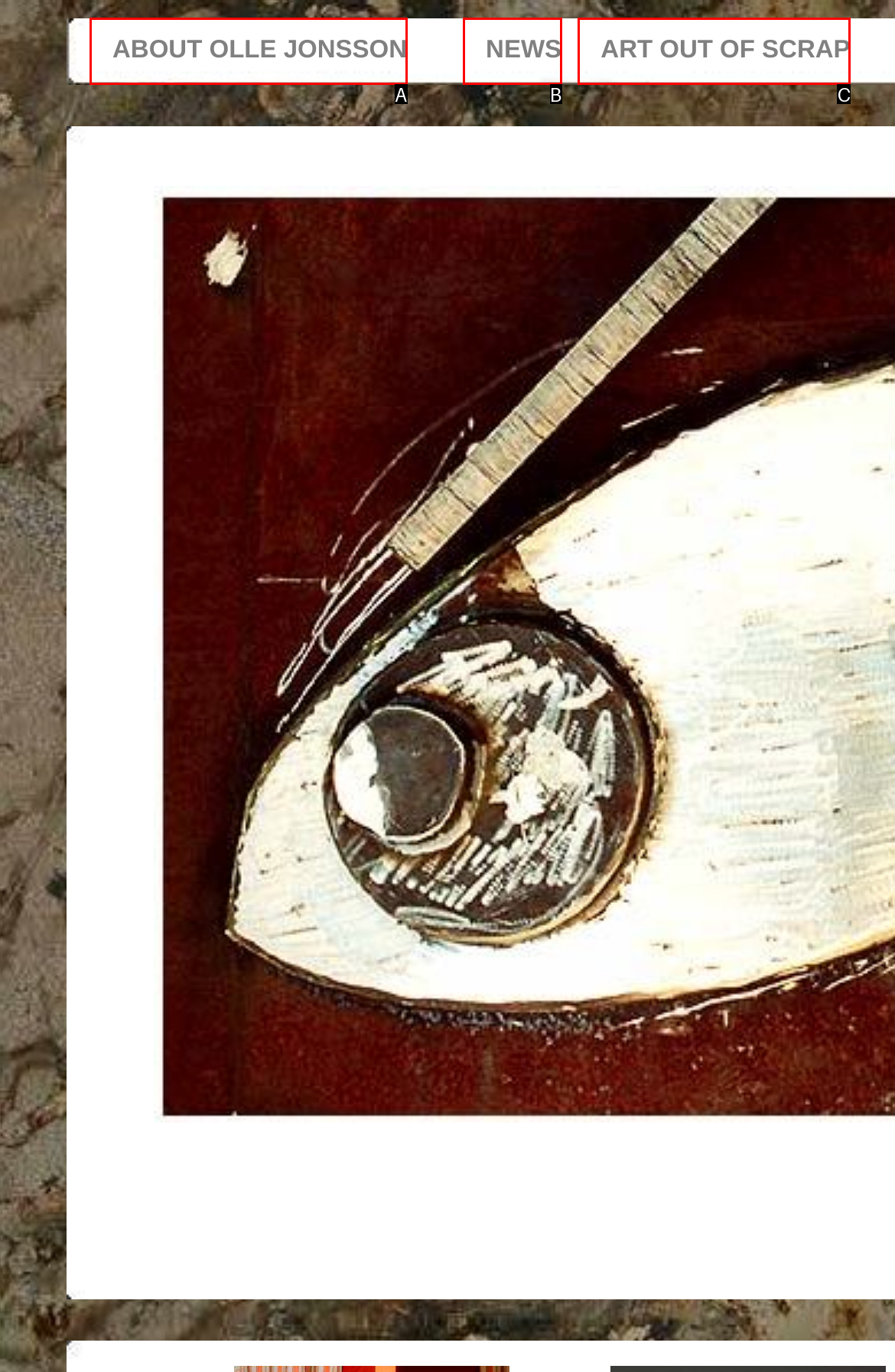Find the option that fits the given description: ABOUT OLLE JONSSON
Answer with the letter representing the correct choice directly.

A